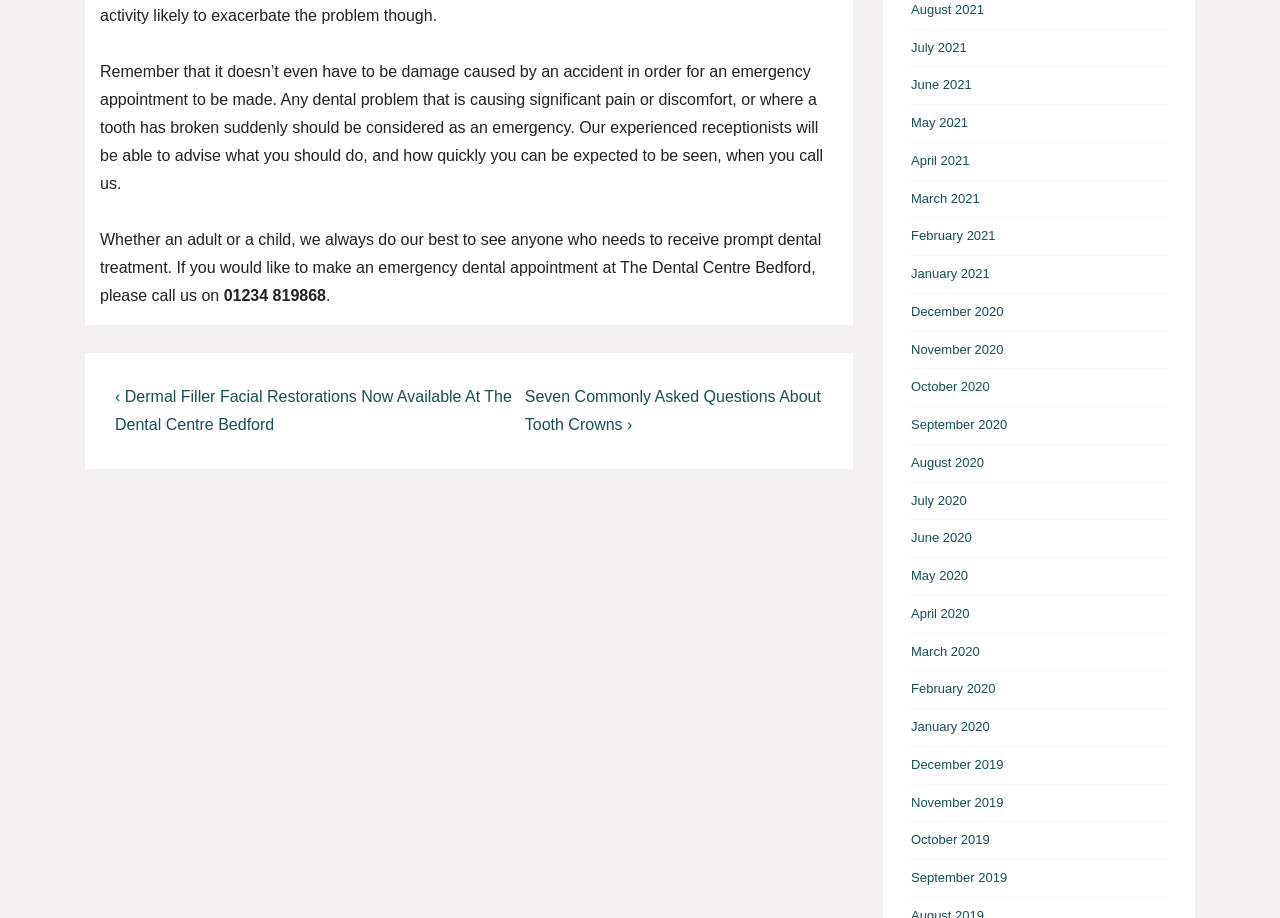How many months are listed for archiving posts?
Please use the image to provide a one-word or short phrase answer.

24